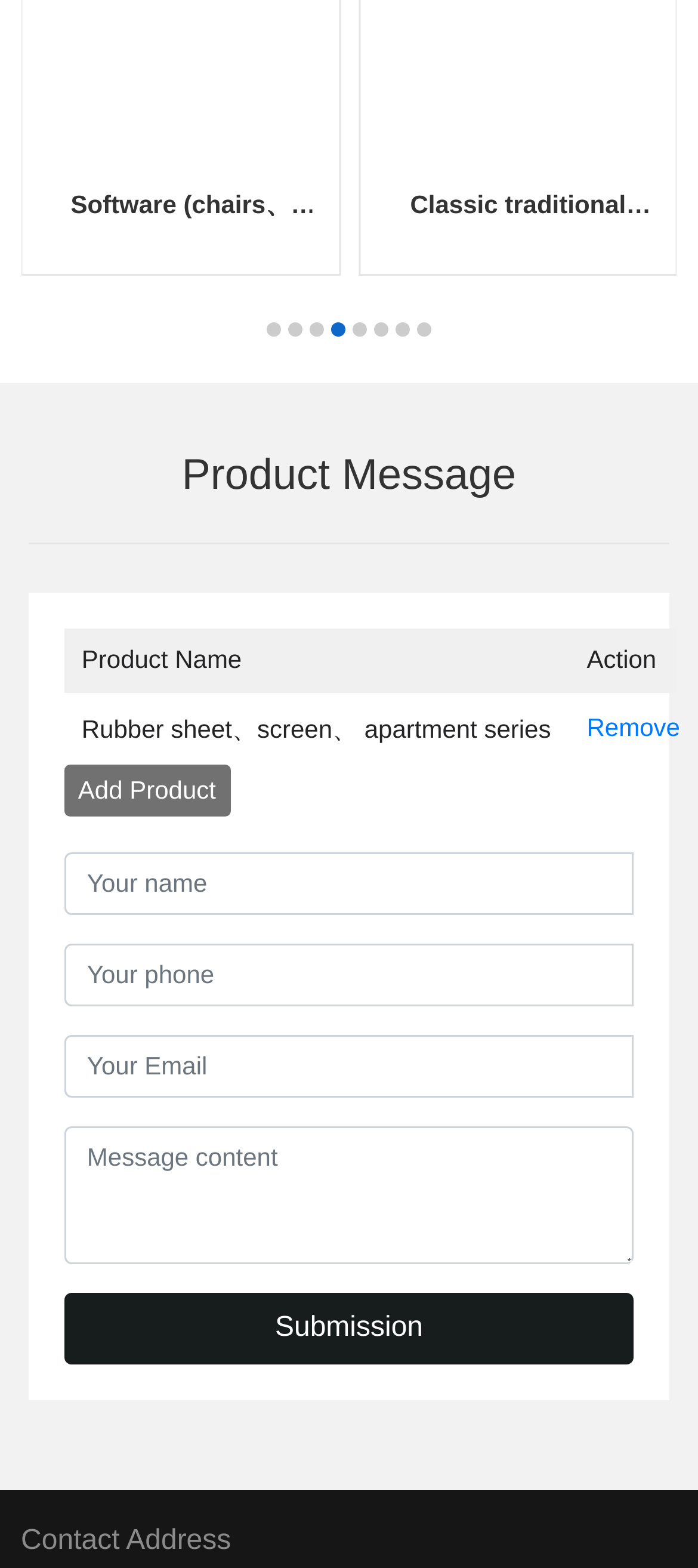Please find and report the bounding box coordinates of the element to click in order to perform the following action: "Go to software page". The coordinates should be expressed as four float numbers between 0 and 1, in the format [left, top, right, bottom].

[0.101, 0.121, 0.452, 0.203]